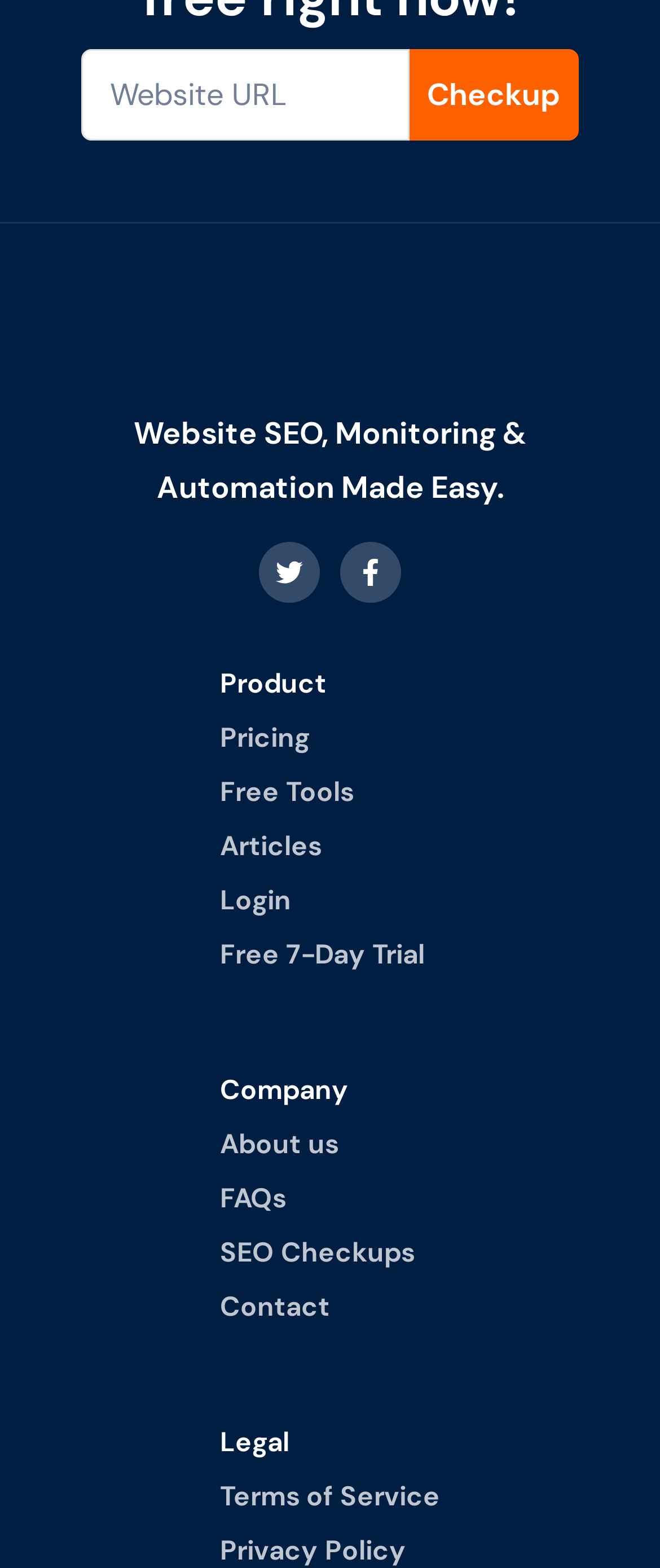Locate the bounding box coordinates of the clickable region necessary to complete the following instruction: "Enter website URL". Provide the coordinates in the format of four float numbers between 0 and 1, i.e., [left, top, right, bottom].

[0.123, 0.032, 0.62, 0.09]